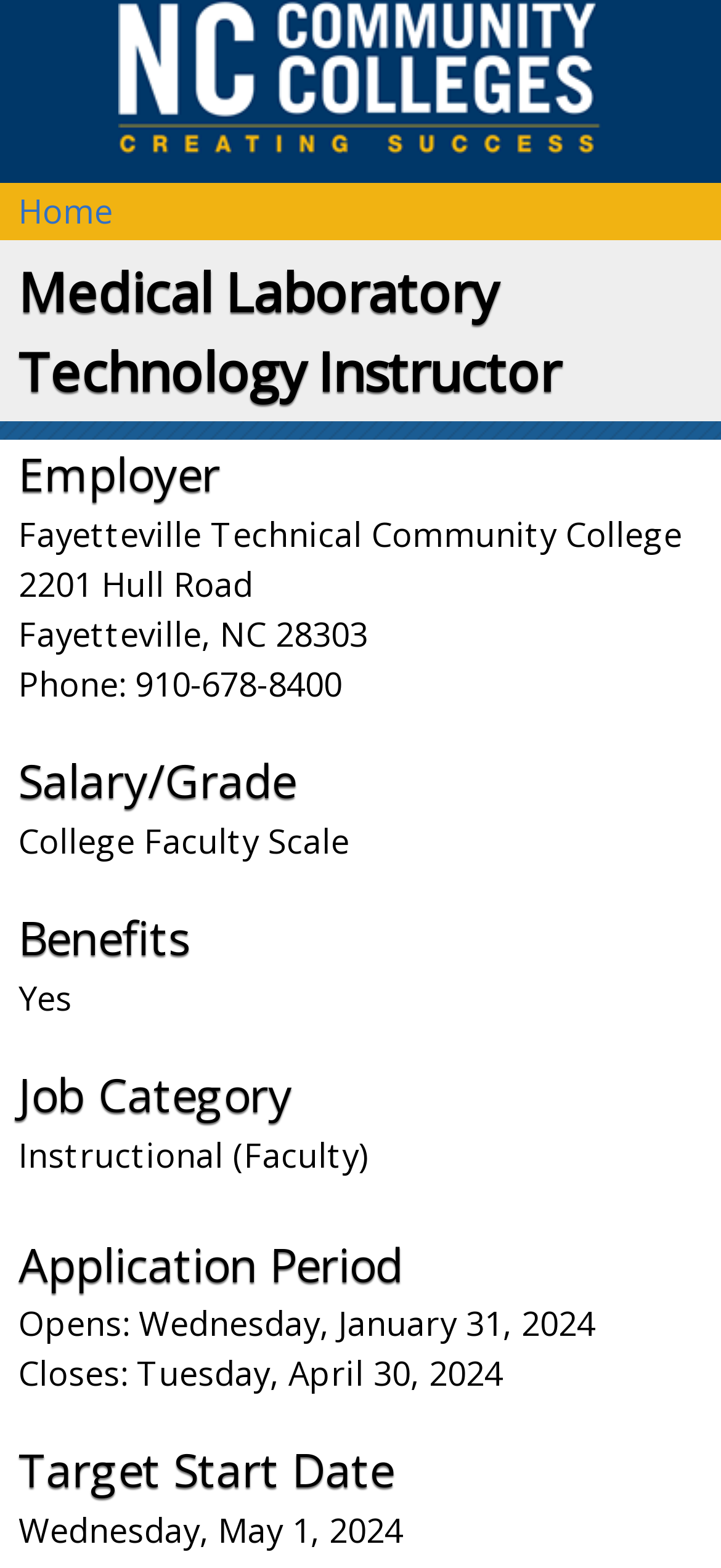Locate the primary headline on the webpage and provide its text.

NC Community Colleges Jobs